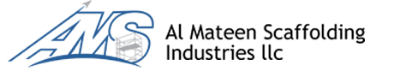Give a short answer to this question using one word or a phrase:
What does the logo represent?

Commitment to safety and quality